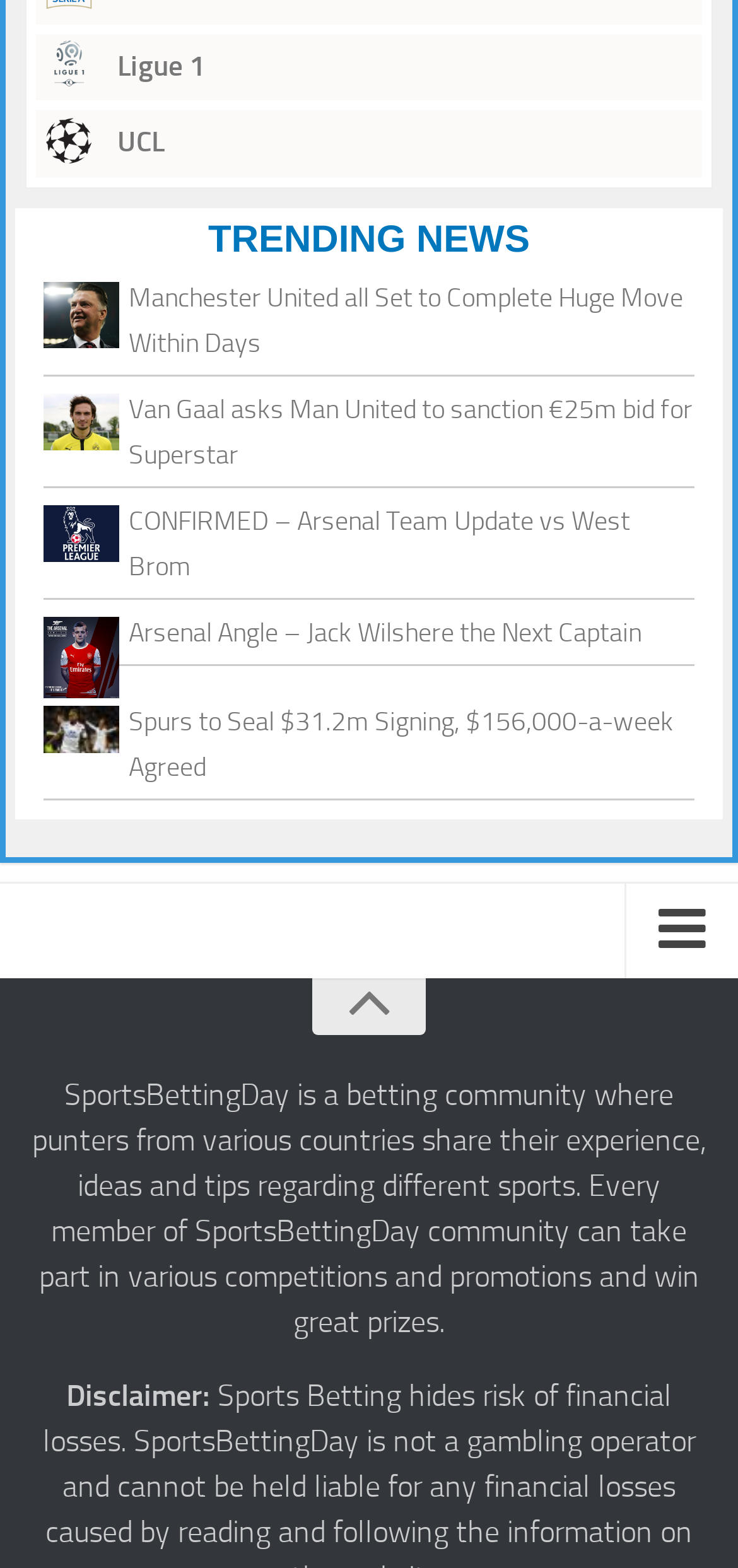Reply to the question with a single word or phrase:
What is the purpose of the SportsBettingDay community?

Share experience and win prizes